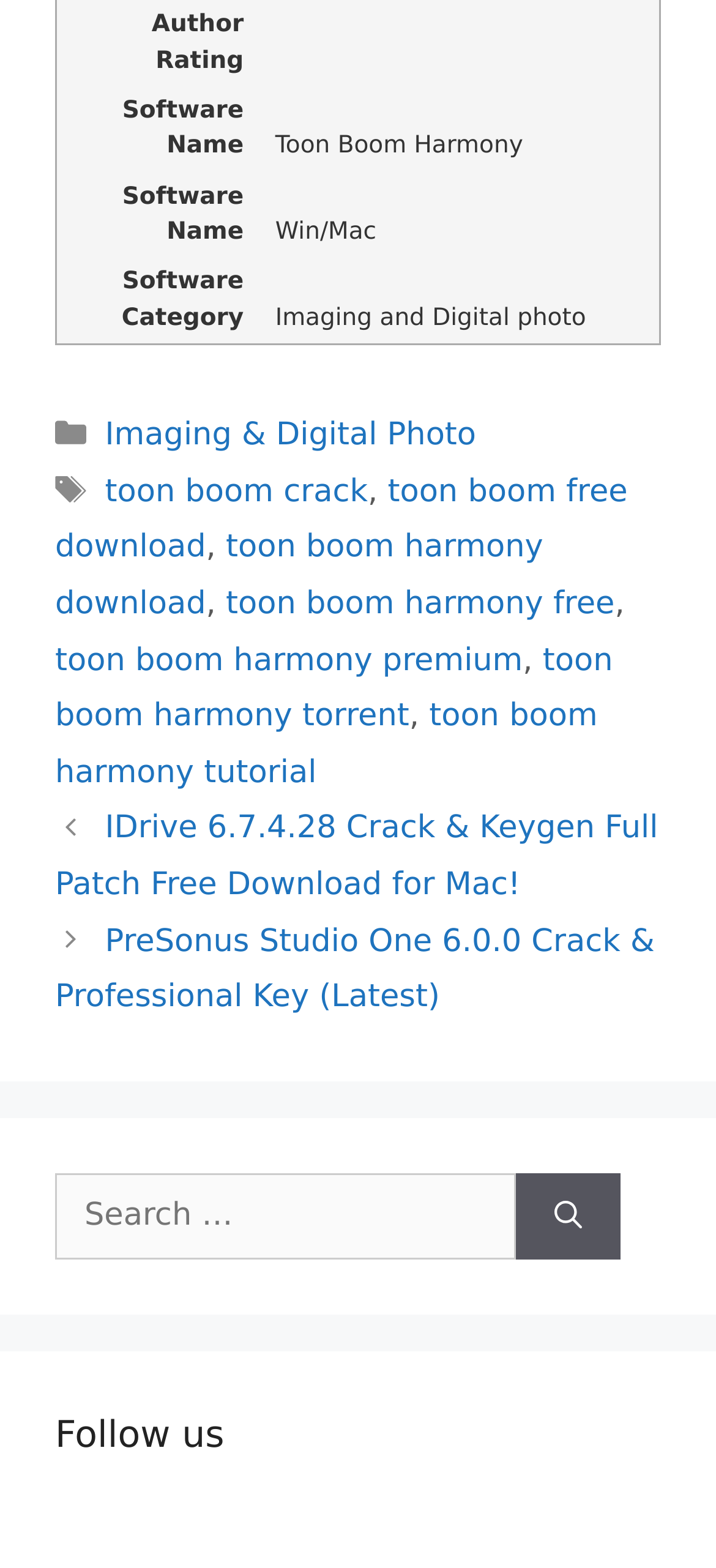Can you find the bounding box coordinates for the UI element given this description: "toon boom crack"? Provide the coordinates as four float numbers between 0 and 1: [left, top, right, bottom].

[0.147, 0.302, 0.514, 0.325]